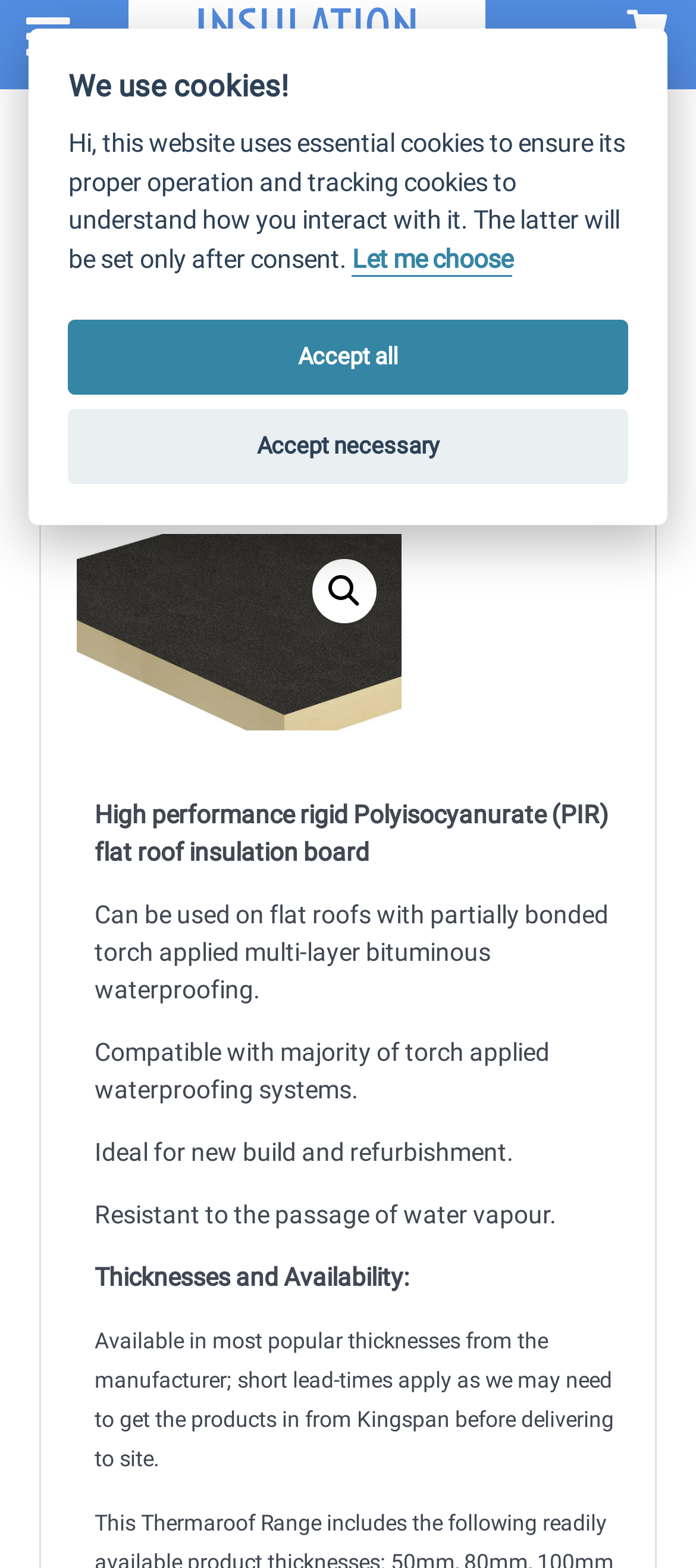Provide a one-word or brief phrase answer to the question:
What is the size of this insulation product?

6 x 0.6x1.2m